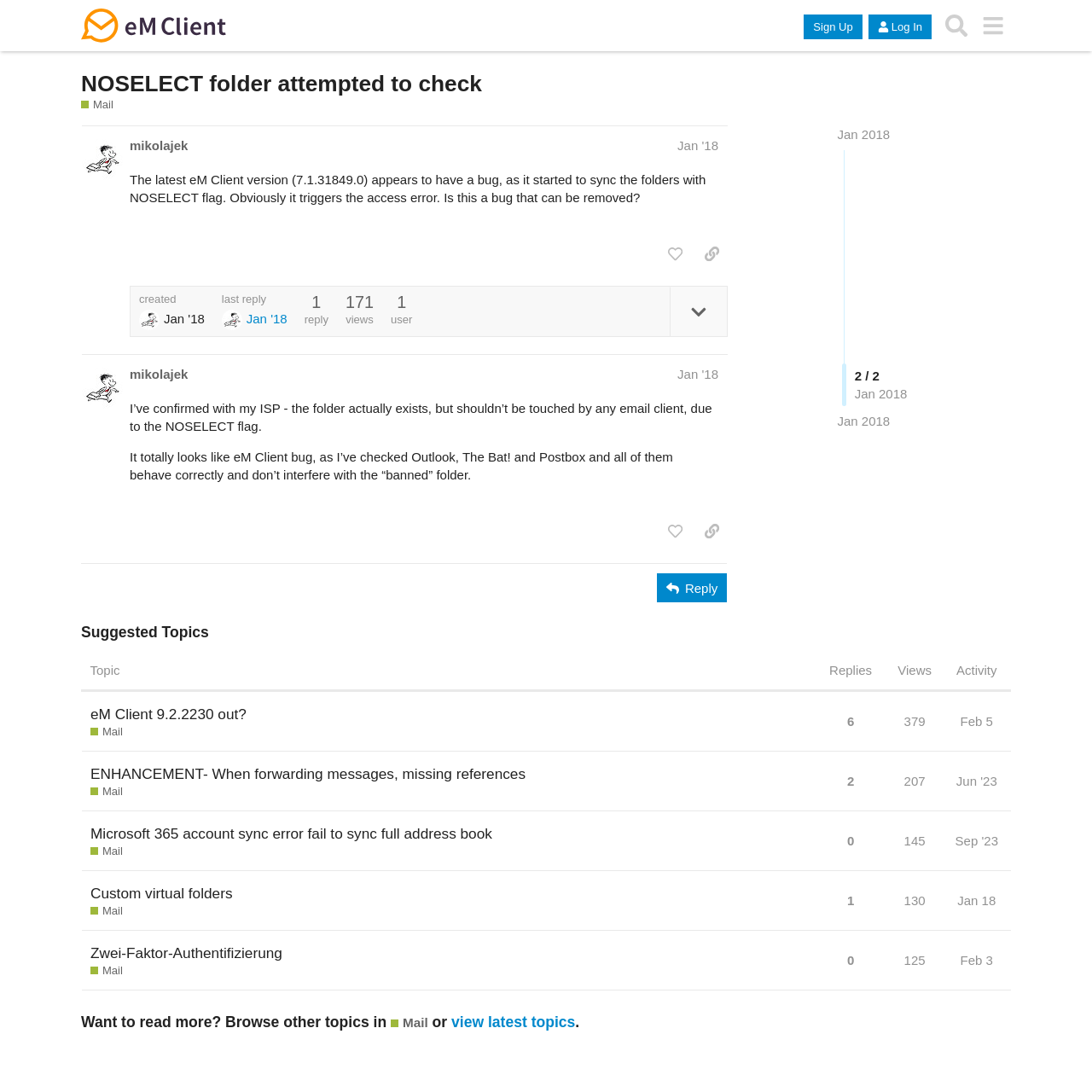How many posts are there in this topic?
Please provide a single word or phrase as the answer based on the screenshot.

2